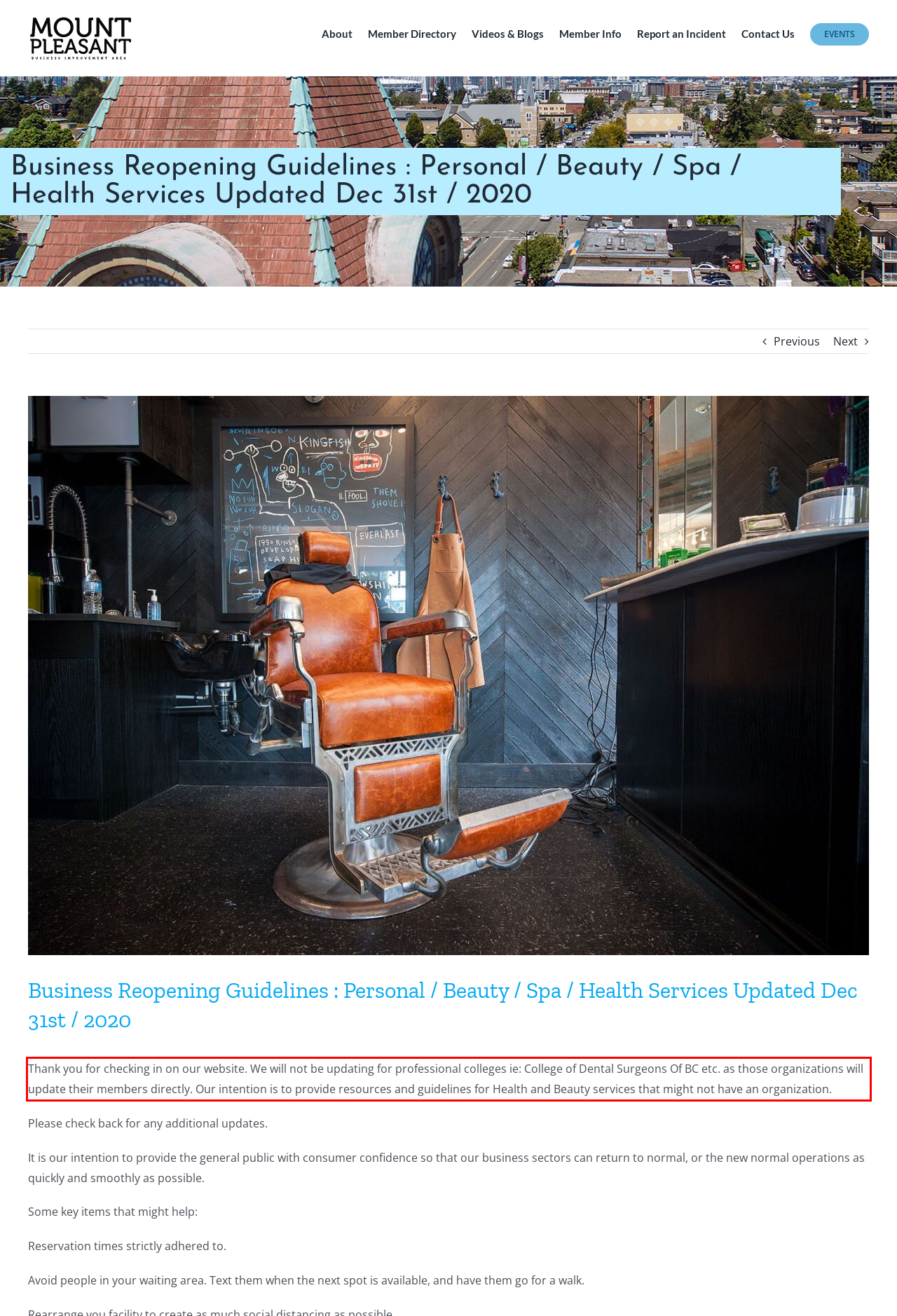You are provided with a screenshot of a webpage containing a red bounding box. Please extract the text enclosed by this red bounding box.

Thank you for checking in on our website. We will not be updating for professional colleges ie: College of Dental Surgeons Of BC etc. as those organizations will update their members directly. Our intention is to provide resources and guidelines for Health and Beauty services that might not have an organization.